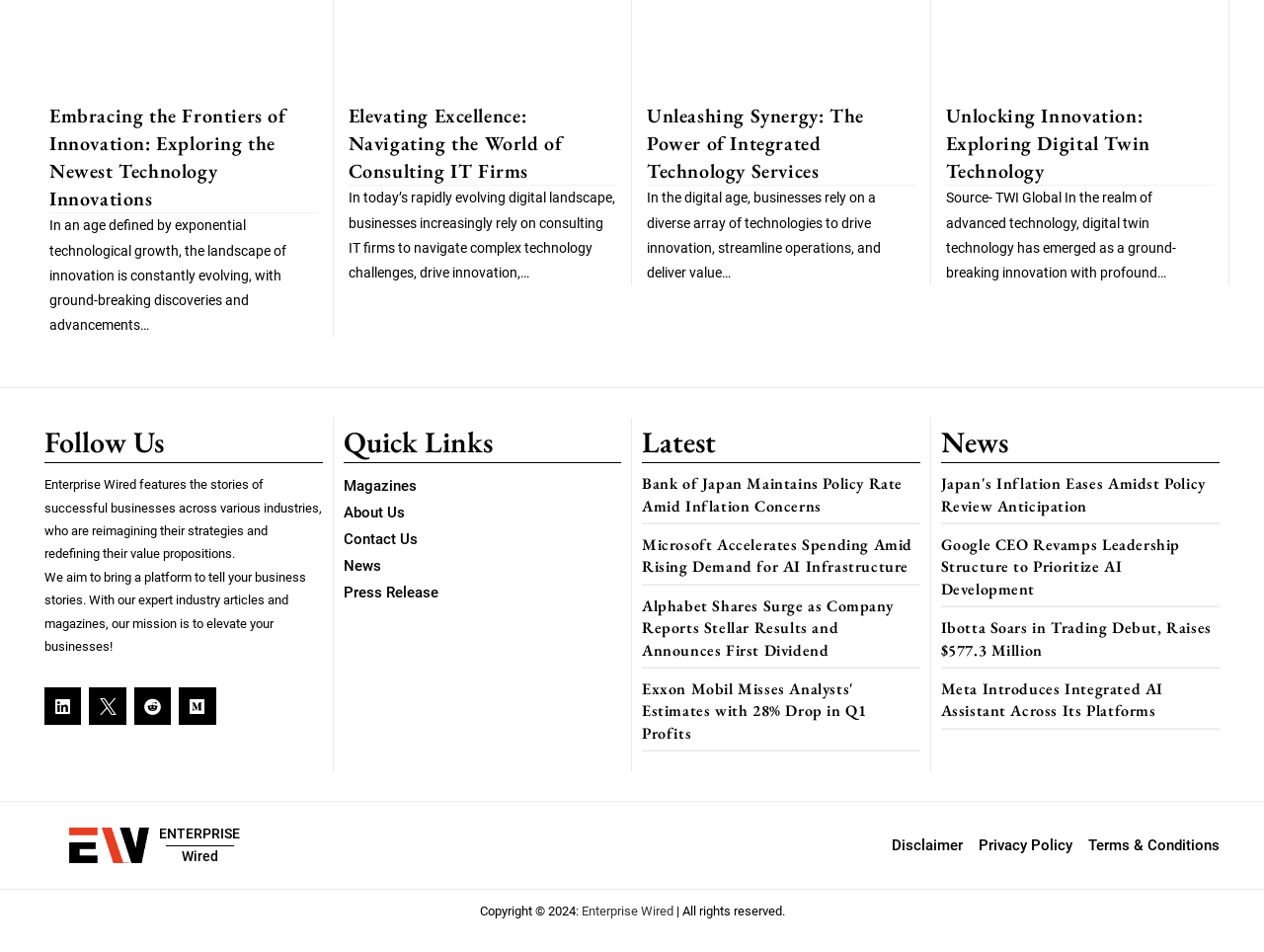Determine the bounding box coordinates of the region to click in order to accomplish the following instruction: "Check the Disclaimer". Provide the coordinates as four float numbers between 0 and 1, specifically [left, top, right, bottom].

[0.705, 0.874, 0.762, 0.902]